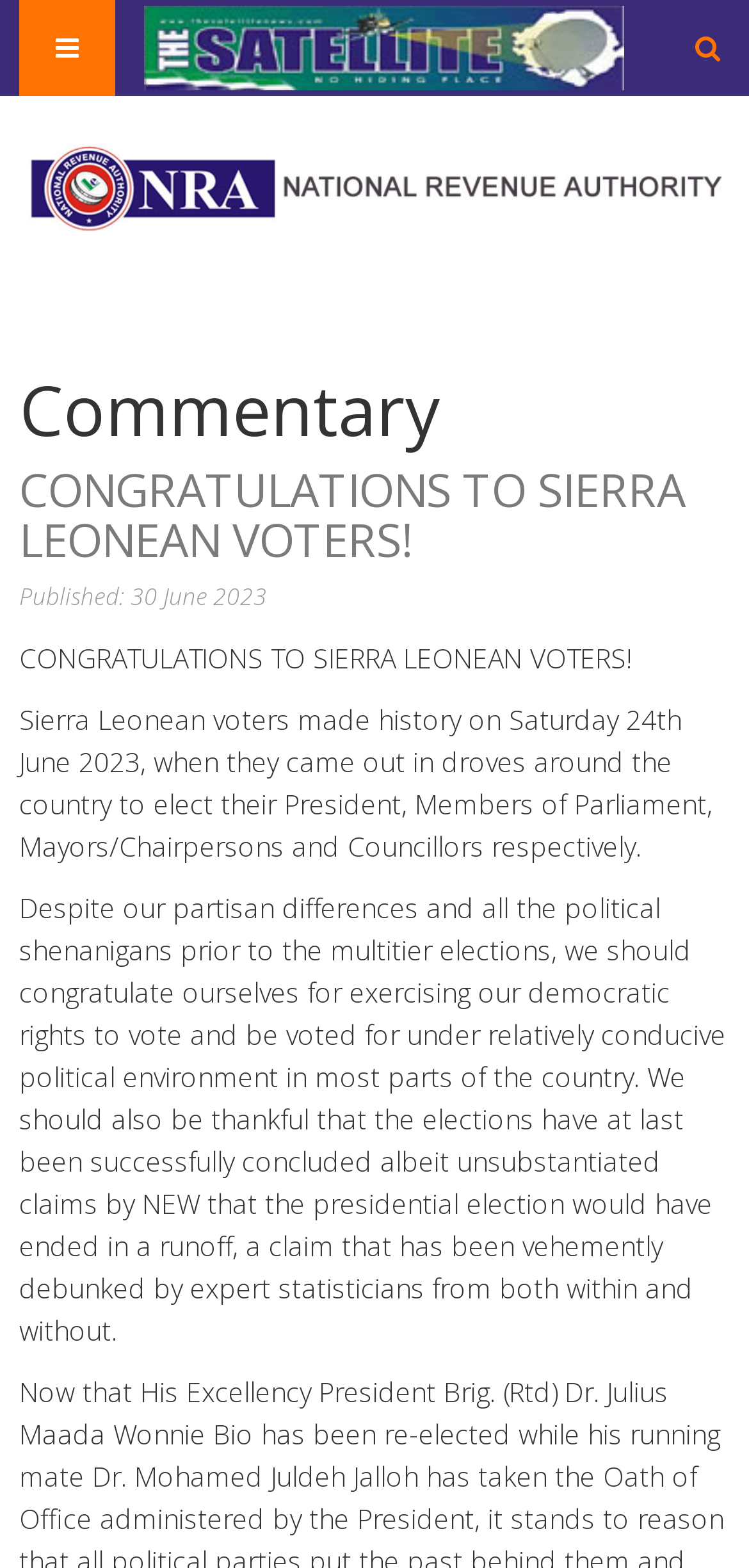Using the information in the image, could you please answer the following question in detail:
What is the topic of the article?

The topic of the article can be inferred from the heading and the content of the article, which congratulates Sierra Leonean voters for exercising their democratic rights to vote.